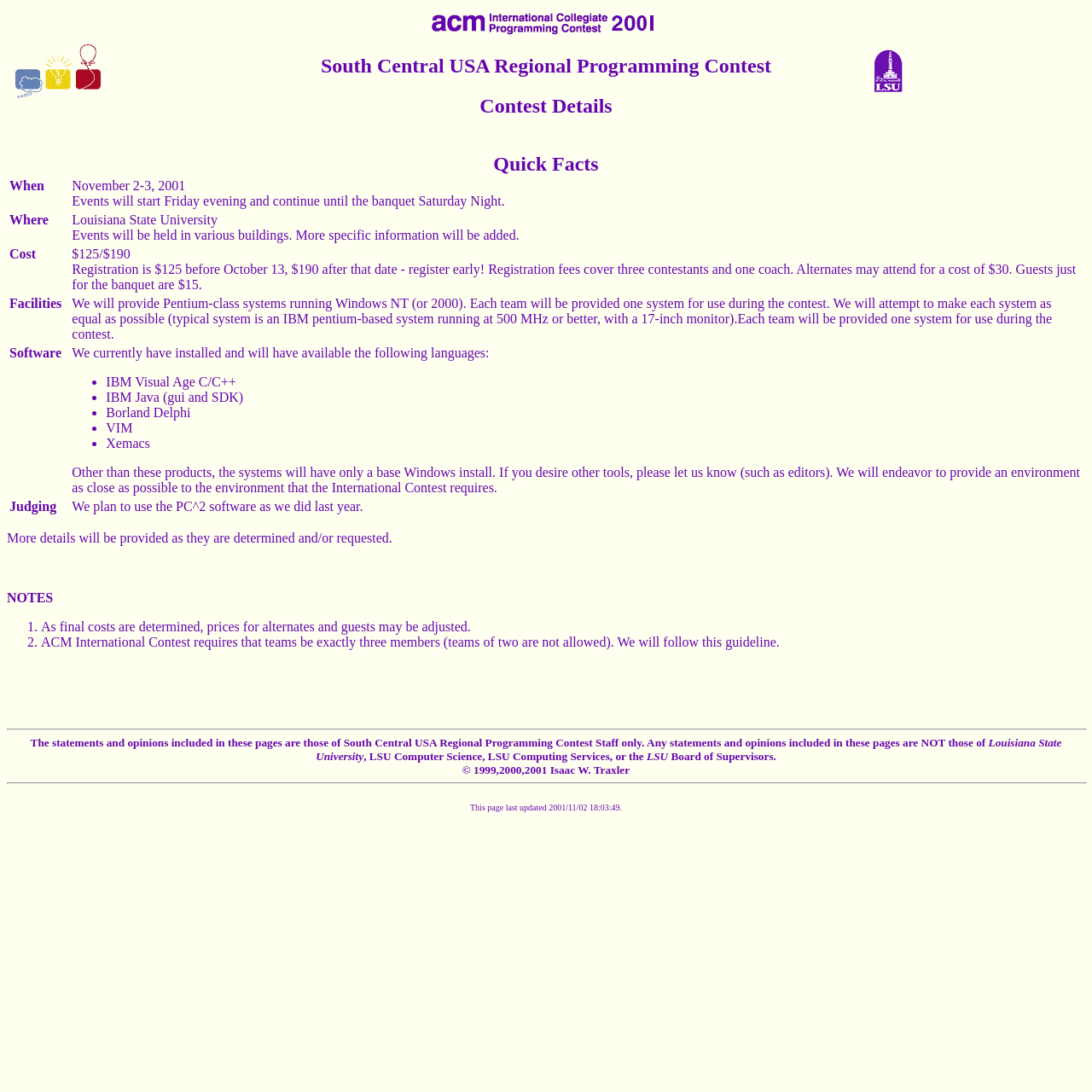Summarize the webpage comprehensively, mentioning all visible components.

This webpage is about the South Central USA Regional Programming Contest, specifically providing contest details. At the top, there is a layout table with four cells, containing a link with an image, a heading with the contest name, and two empty cells. Below this table, there is a table with the title "Quick Facts" that lists various details about the contest, including the date, location, cost, facilities, software, and judging criteria. Each row in the table has a label and a description, with some descriptions being quite lengthy.

To the right of the "Quick Facts" table, there is a link with an image. Below the table, there is a static text stating that more details will be provided as they are determined and/or requested. Further down, there is a section titled "NOTES" with two list items, each describing a specific note about the contest.

At the bottom of the page, there is a heading with a disclaimer statement, followed by a horizontal separator, a link to Isaac W. Traxler, and another horizontal separator. Finally, there is a static text indicating when the page was last updated.